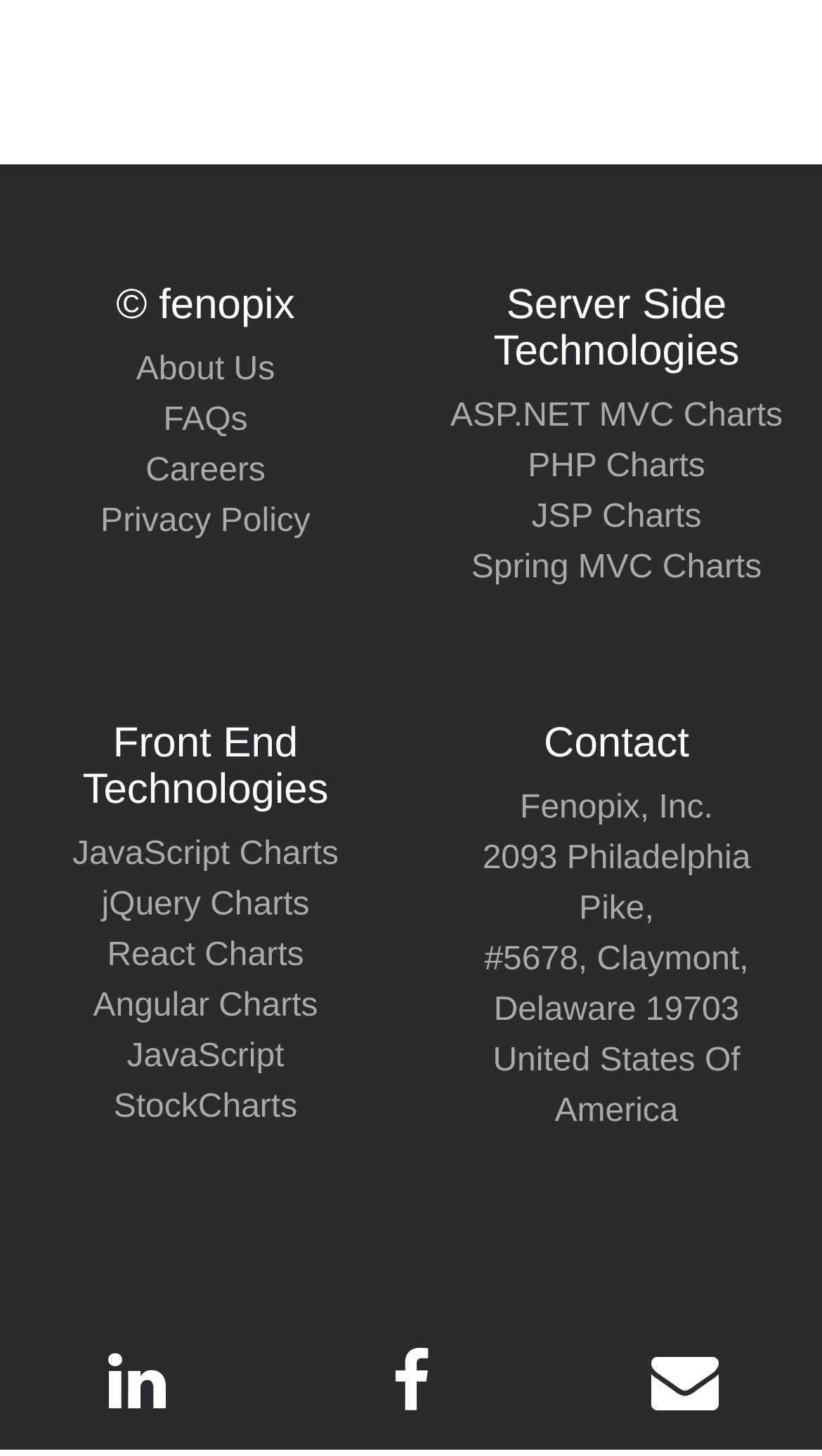What is the company name mentioned in the Contact section?
Using the image, elaborate on the answer with as much detail as possible.

I looked at the Contact section and found the company name 'Fenopix, Inc.' mentioned in the StaticText element.